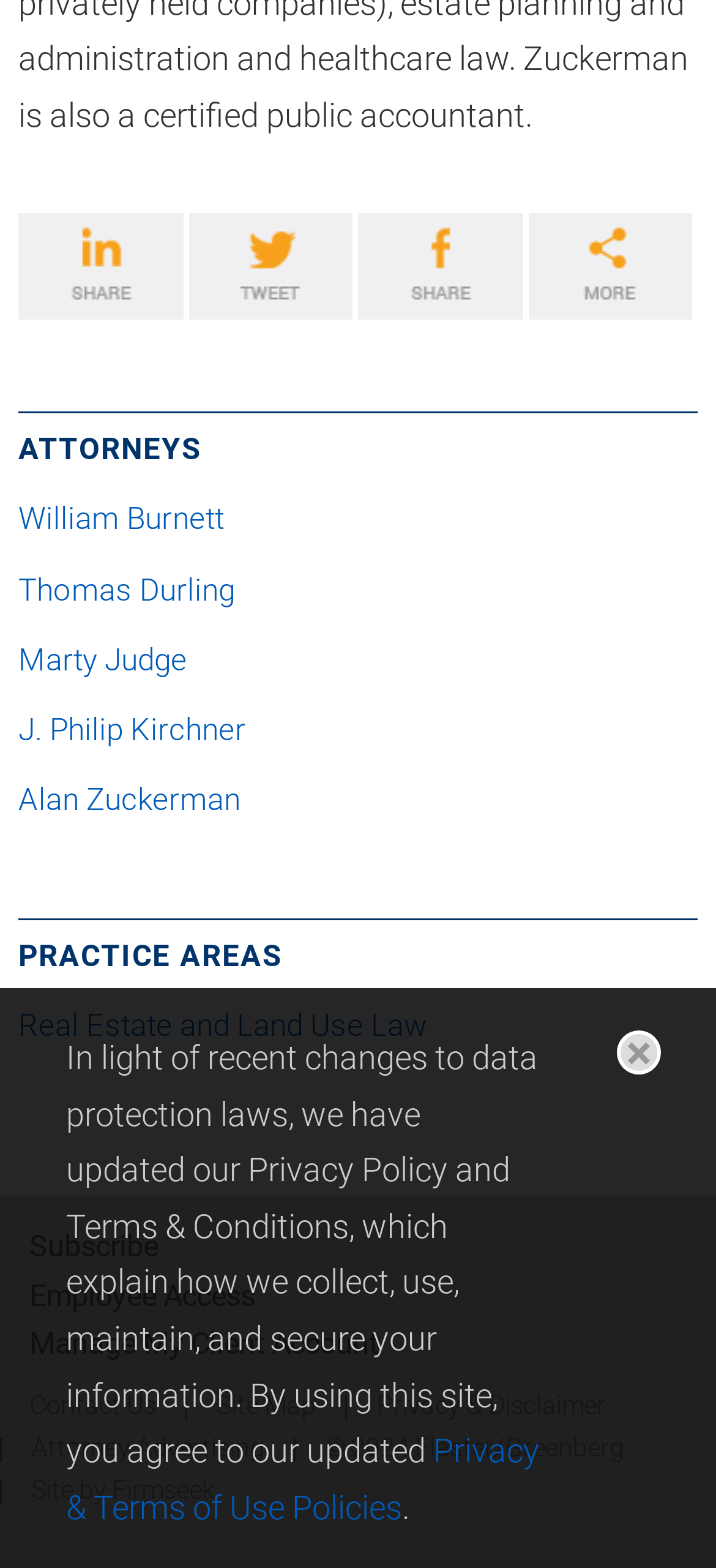What is the year of the copyright?
Using the image provided, answer with just one word or phrase.

2024